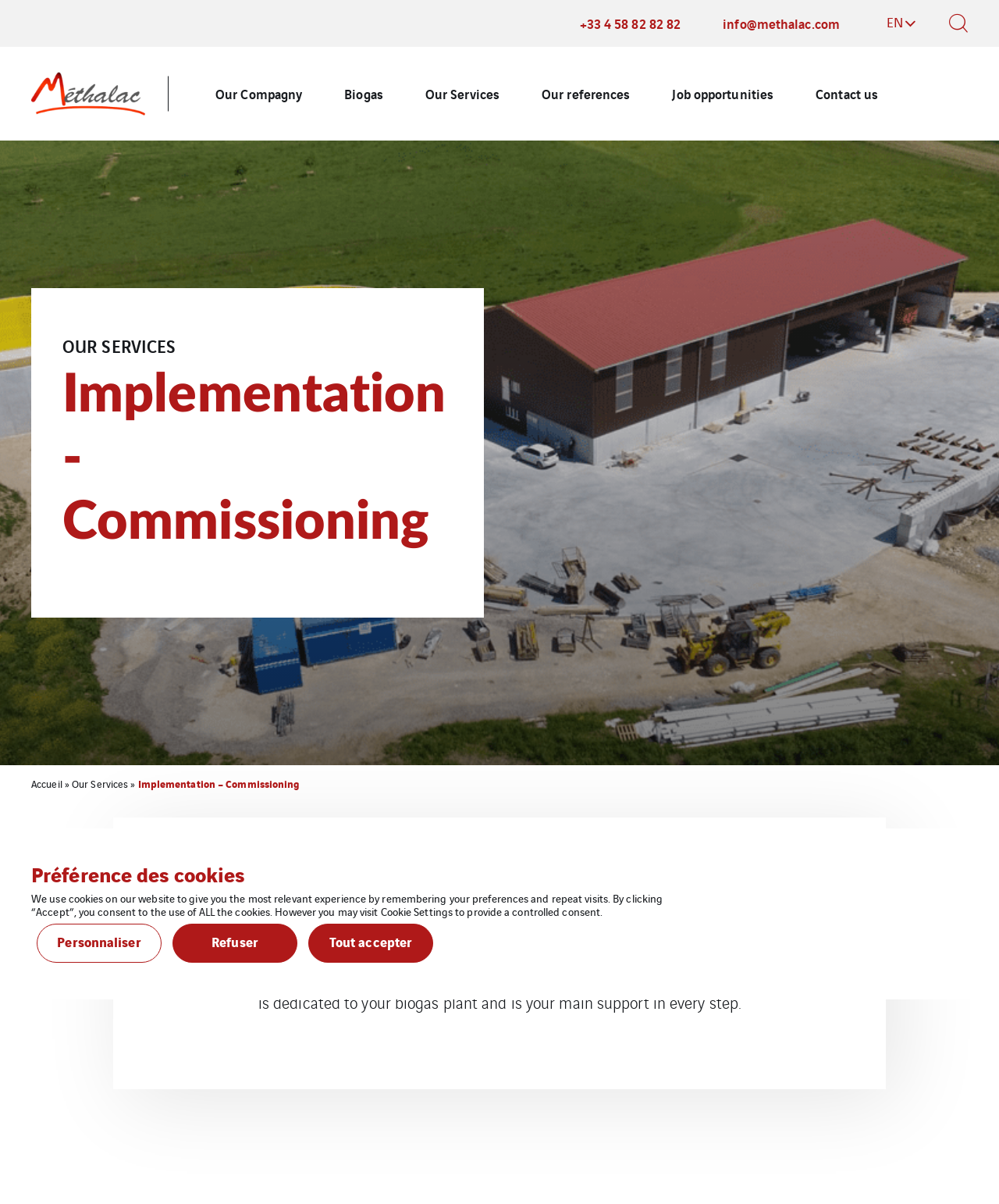Respond to the following question using a concise word or phrase: 
What is the title of the section below the main navigation links?

OUR SERVICES